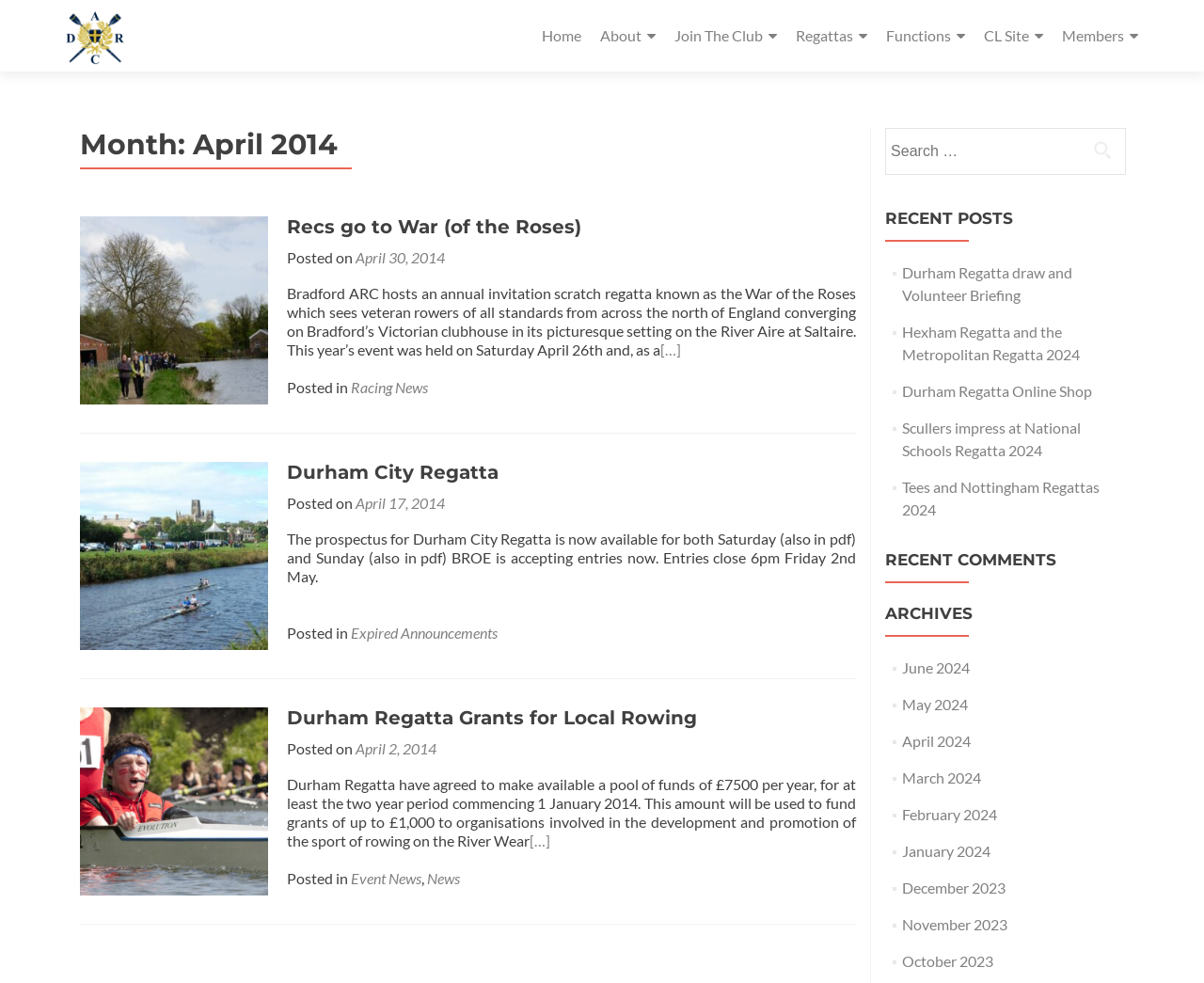Describe the entire webpage, focusing on both content and design.

The webpage is about Durham Amateur Rowing Club, with a focus on news and events related to rowing. At the top, there is a logo and a navigation menu with links to "Home", "About", "Join The Club", "Regattas", "Functions", "CL Site", and "Members". 

Below the navigation menu, there is a main section divided into three articles. The first article is titled "Recs go to War (of the Roses)" and has a link to the same title. The article discusses an annual invitation scratch regatta held by Bradford ARC. The second article is titled "Durham City Regatta" and provides information about the regatta, including a prospectus and entry details. The third article is titled "Durham Regatta Grants for Local Rowing" and discusses grants available for organizations involved in promoting rowing on the River Wear.

To the right of the main section, there is a search box with a button labeled "Search". Below the search box, there are three sections: "RECENT POSTS", "RECENT COMMENTS", and "ARCHIVES". The "RECENT POSTS" section lists five links to recent news articles, while the "RECENT COMMENTS" section is empty. The "ARCHIVES" section lists links to monthly archives from June 2024 to October 2023.

Overall, the webpage provides information about rowing news, events, and grants, with a focus on Durham Amateur Rowing Club.